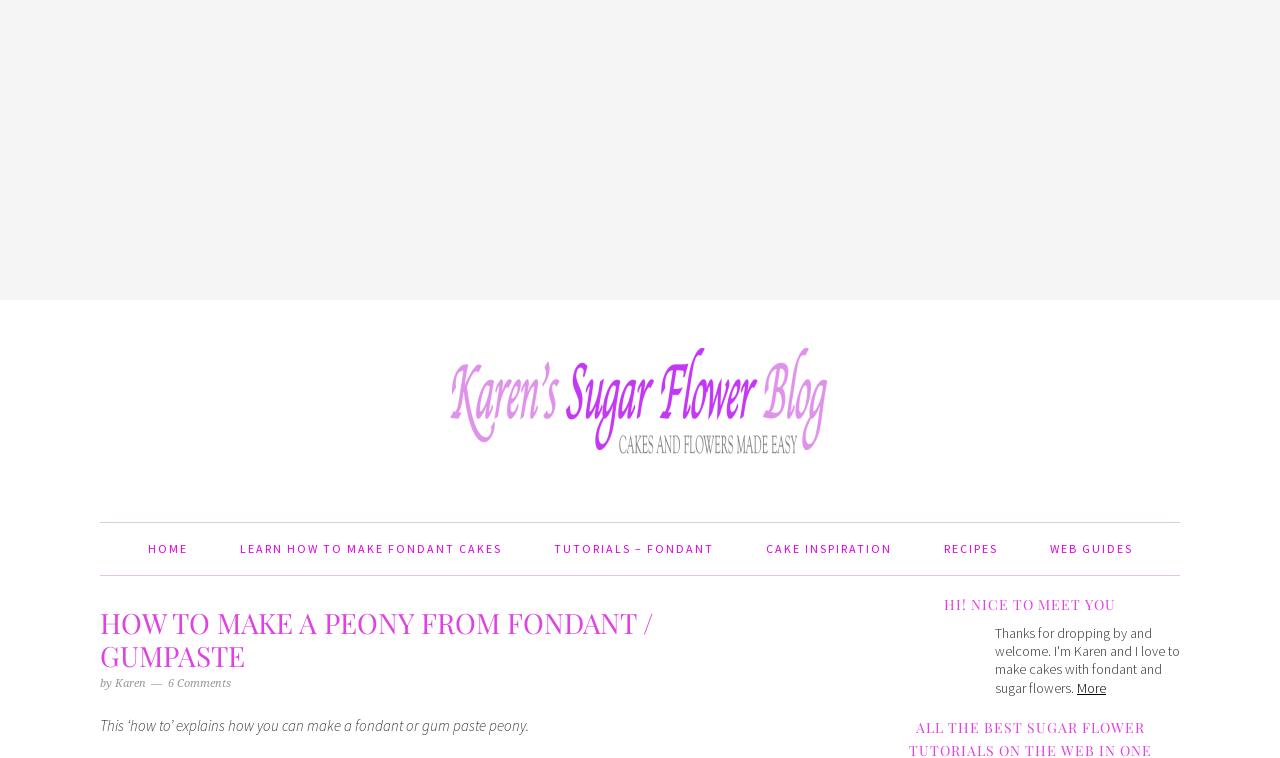What type of cake can be decorated with a peony? Examine the screenshot and reply using just one word or a brief phrase.

Fondant cake